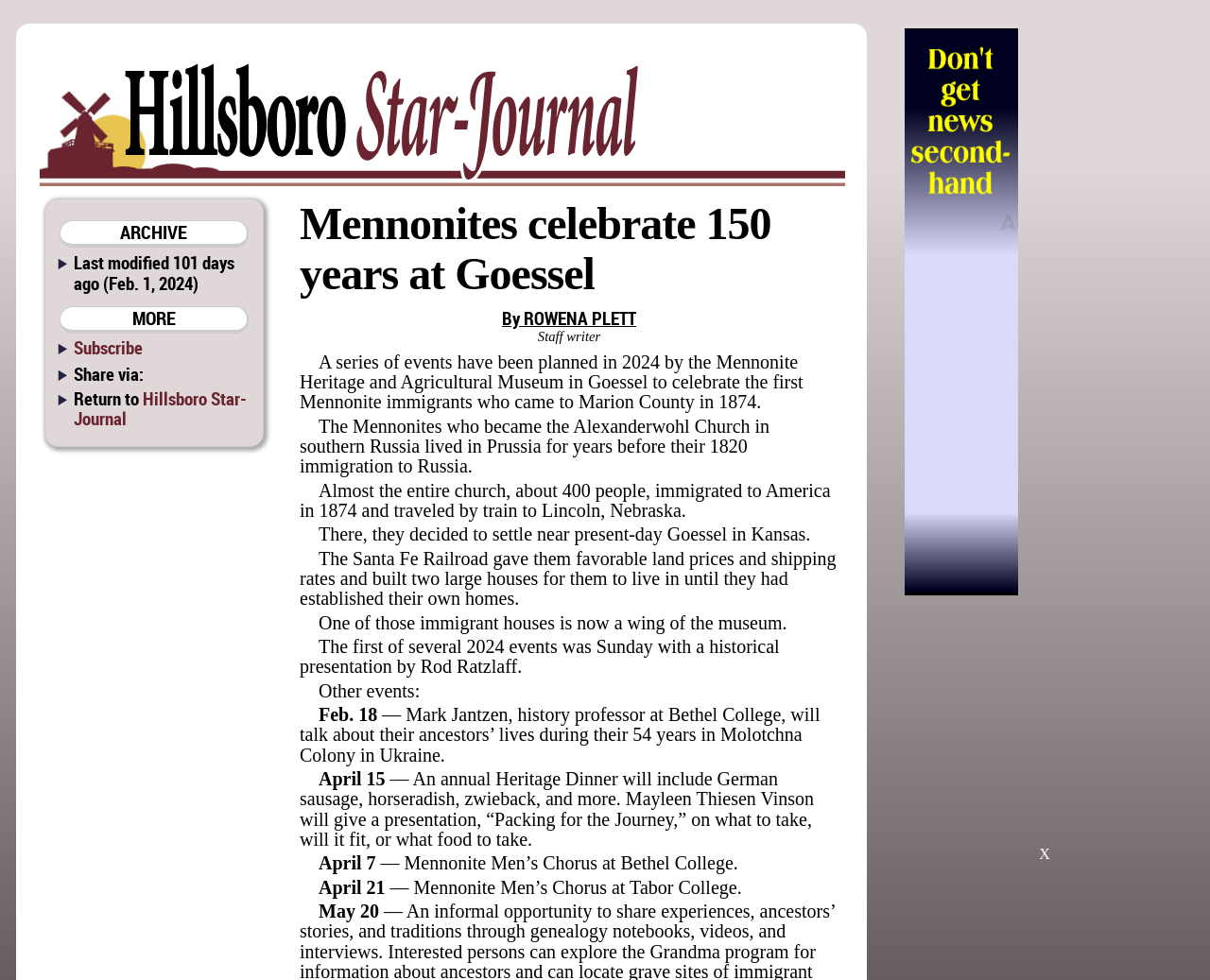Present a detailed account of what is displayed on the webpage.

The webpage appears to be an article from the Hillsboro Star-Journal, dated February 1, 2024. At the top, there are two headings: "ARCHIVE" and "MORE", with a list of links and text below each heading. The "ARCHIVE" section has a list marker and a text "Last modified 101 days ago (Feb. 1, 2024)". The "MORE" section has a list marker, a link to "Subscribe", a text "Share via:", and a link to "Return to Hillsboro Star-Journal".

The main content of the article is located in the middle of the page, with a title "Mennonites celebrate 150 years at Goessel" and a byline "By ROWENA PLETT, Staff writer". The article consists of several paragraphs of text, describing the celebration of 150 years of Mennonite immigrants in Marion County, Kansas. The text is divided into sections, with headings and dates, describing the events planned for 2024, including a historical presentation, a Heritage Dinner, and performances by the Mennonite Men's Chorus.

On the right side of the page, there are two advertisements, one above the other, taking up a significant portion of the page. There is also a small "X" button at the bottom right corner of the page, likely used to close one of the advertisements.

Overall, the webpage has a simple layout, with a focus on the article's content, and two prominent advertisements on the right side.